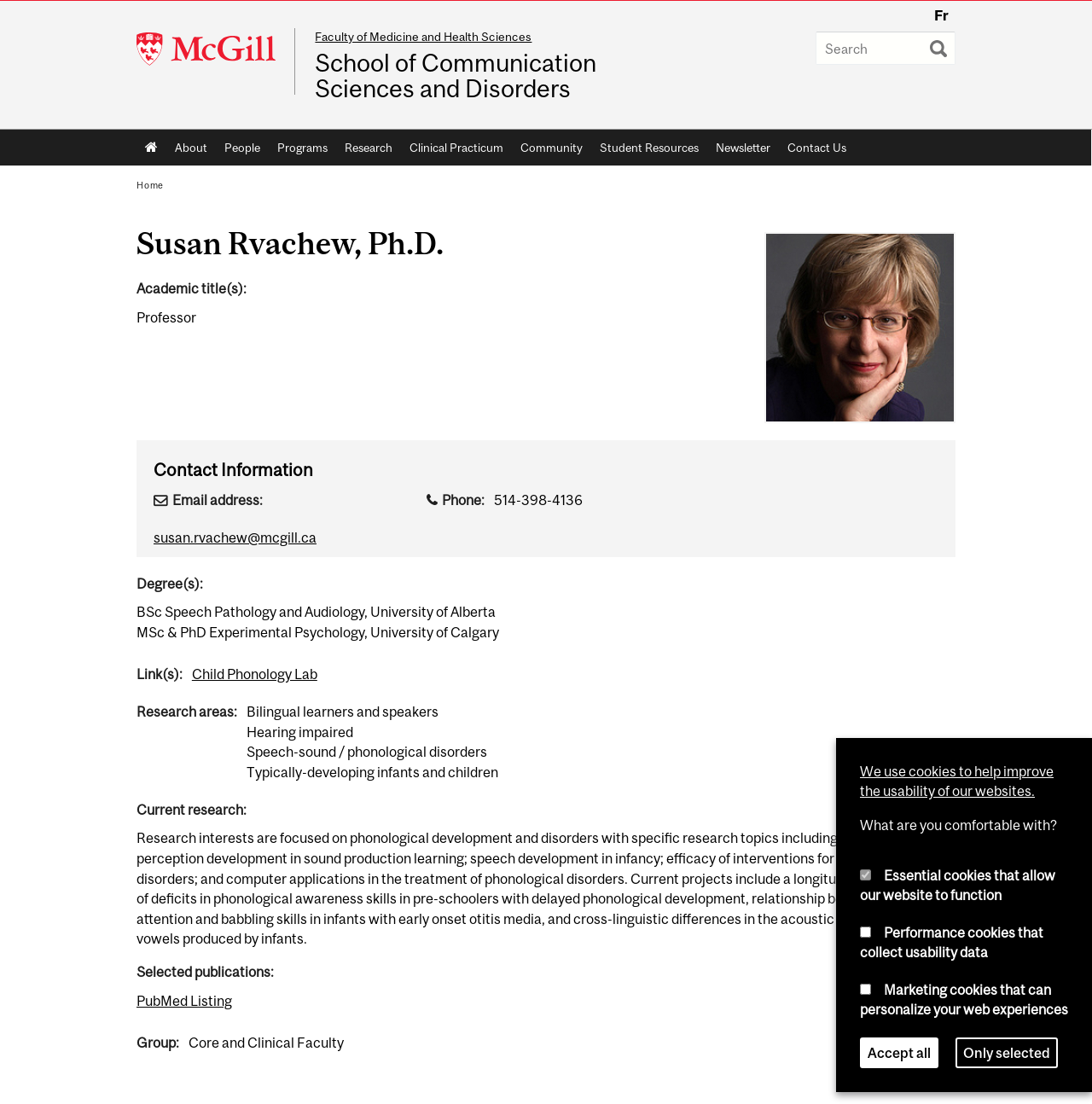Please provide the main heading of the webpage content.

Susan Rvachew, Ph.D.